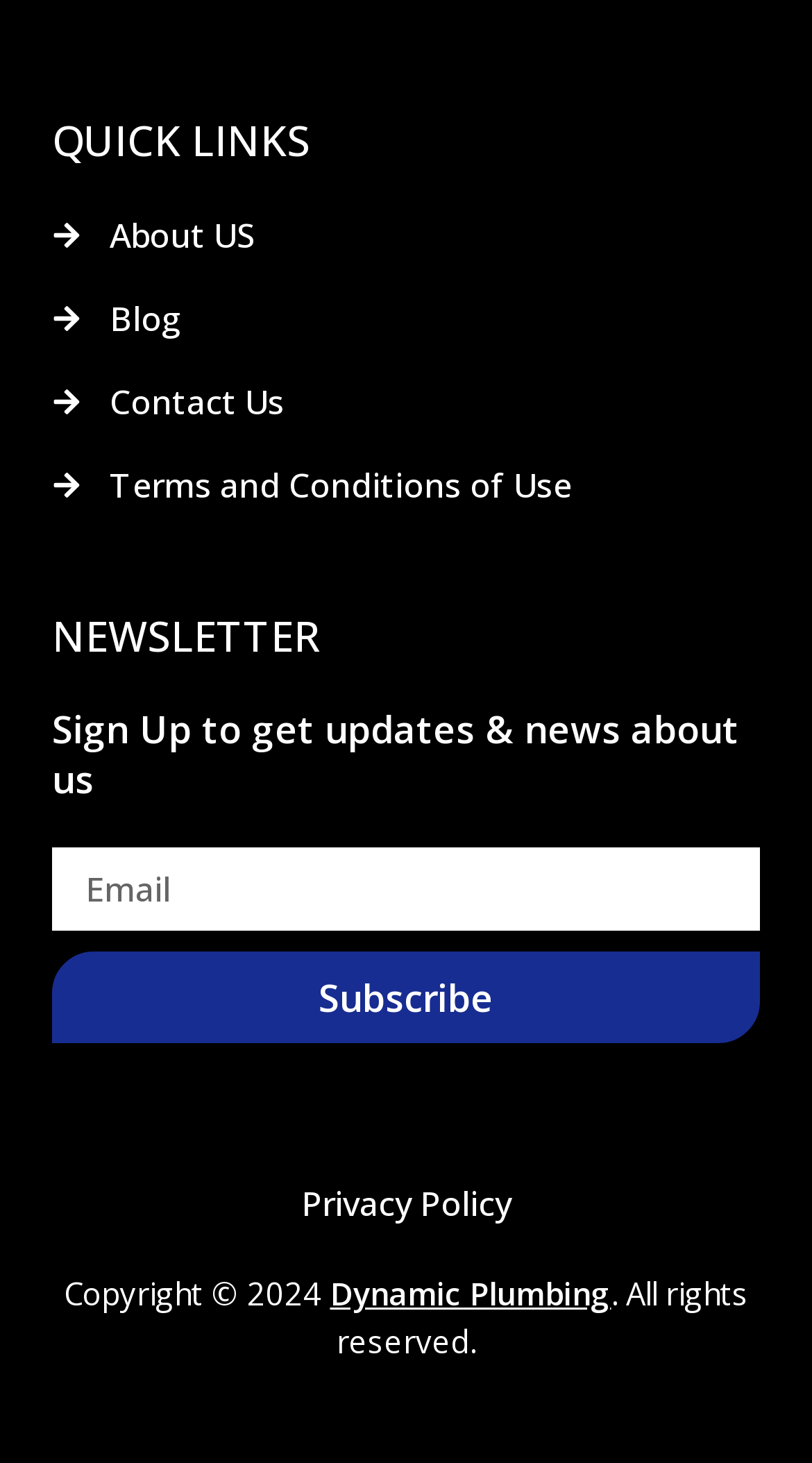What is the name of the company that owns the website?
Using the information from the image, answer the question thoroughly.

The copyright information at the bottom of the page mentions 'Copyright © 2024 Dynamic Plumbing', suggesting that Dynamic Plumbing is the company that owns the website.